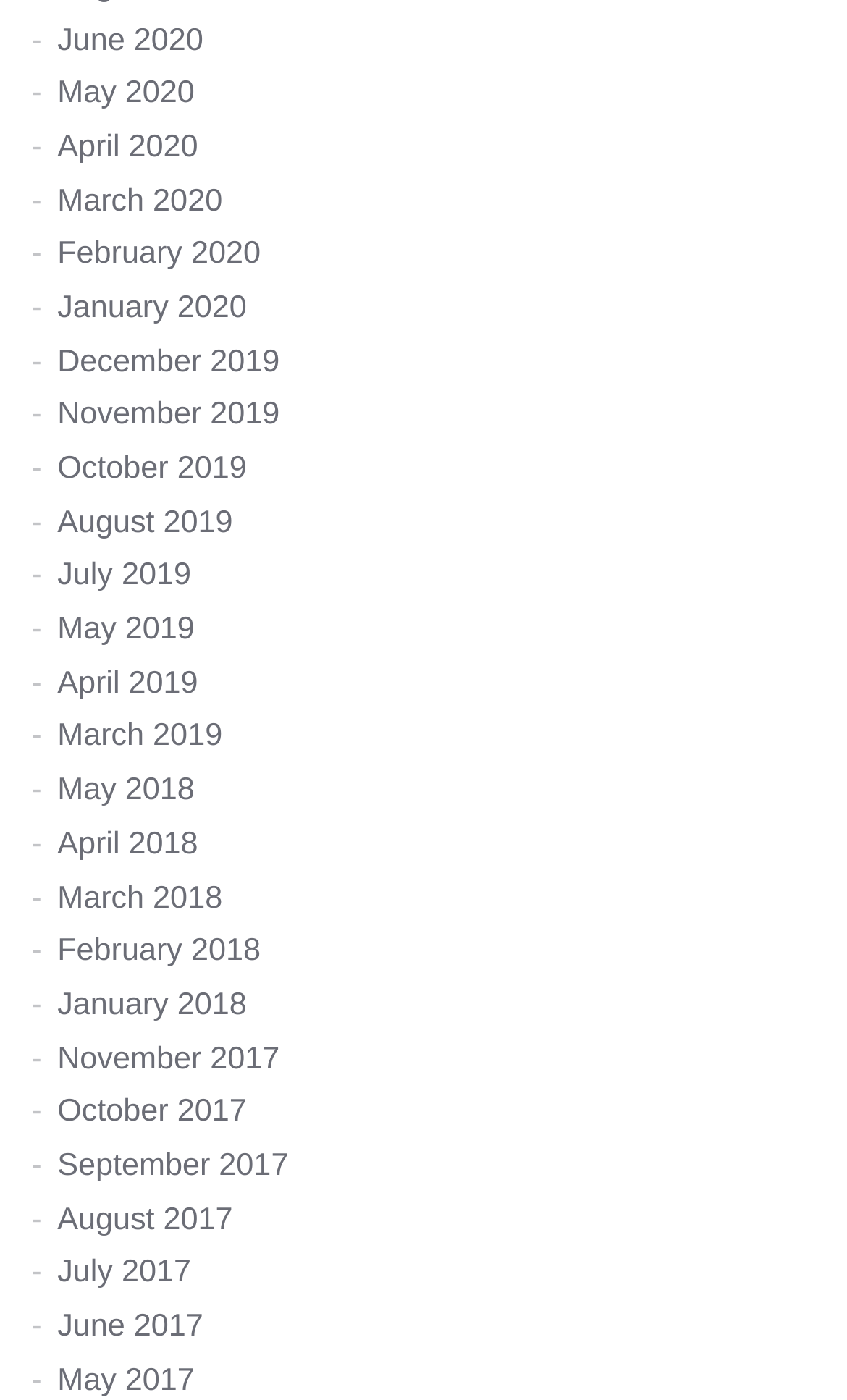Indicate the bounding box coordinates of the element that must be clicked to execute the instruction: "view May 2020". The coordinates should be given as four float numbers between 0 and 1, i.e., [left, top, right, bottom].

[0.068, 0.055, 0.23, 0.079]